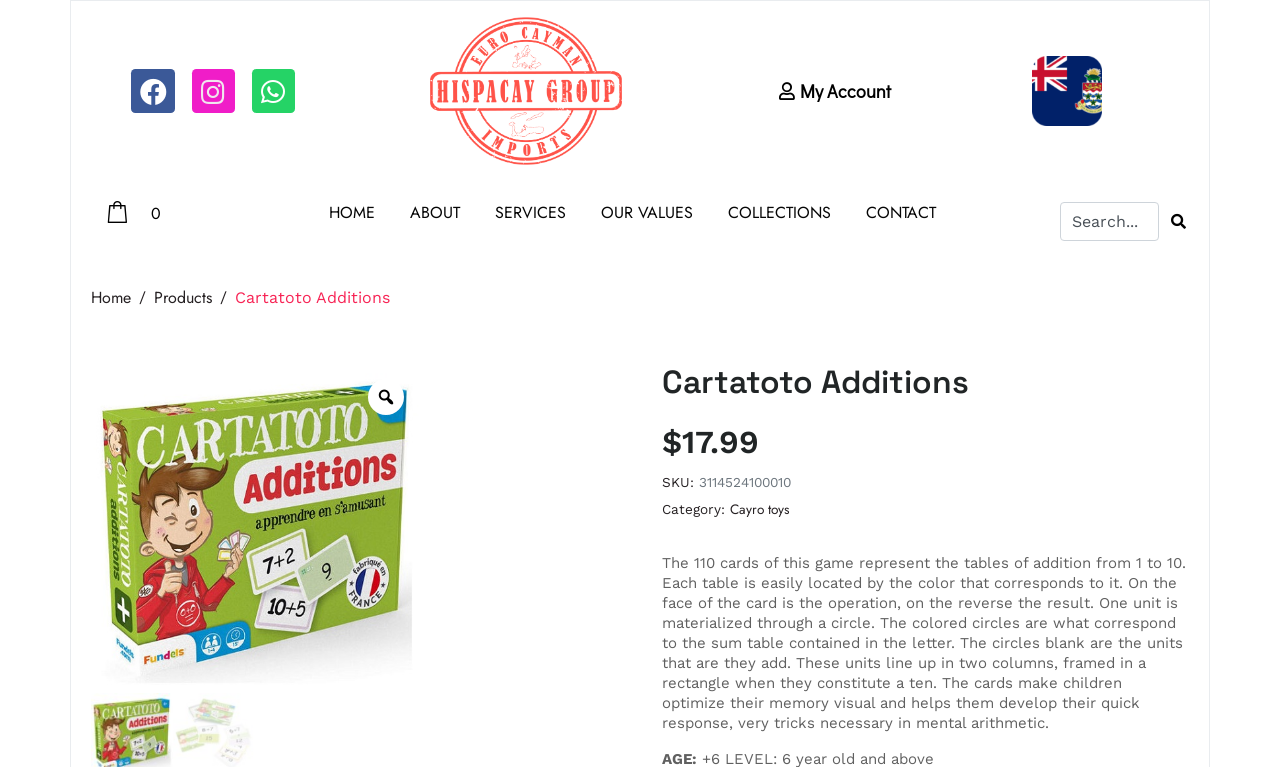Locate the bounding box coordinates of the area you need to click to fulfill this instruction: 'Go to Instagram'. The coordinates must be in the form of four float numbers ranging from 0 to 1: [left, top, right, bottom].

[0.15, 0.09, 0.183, 0.147]